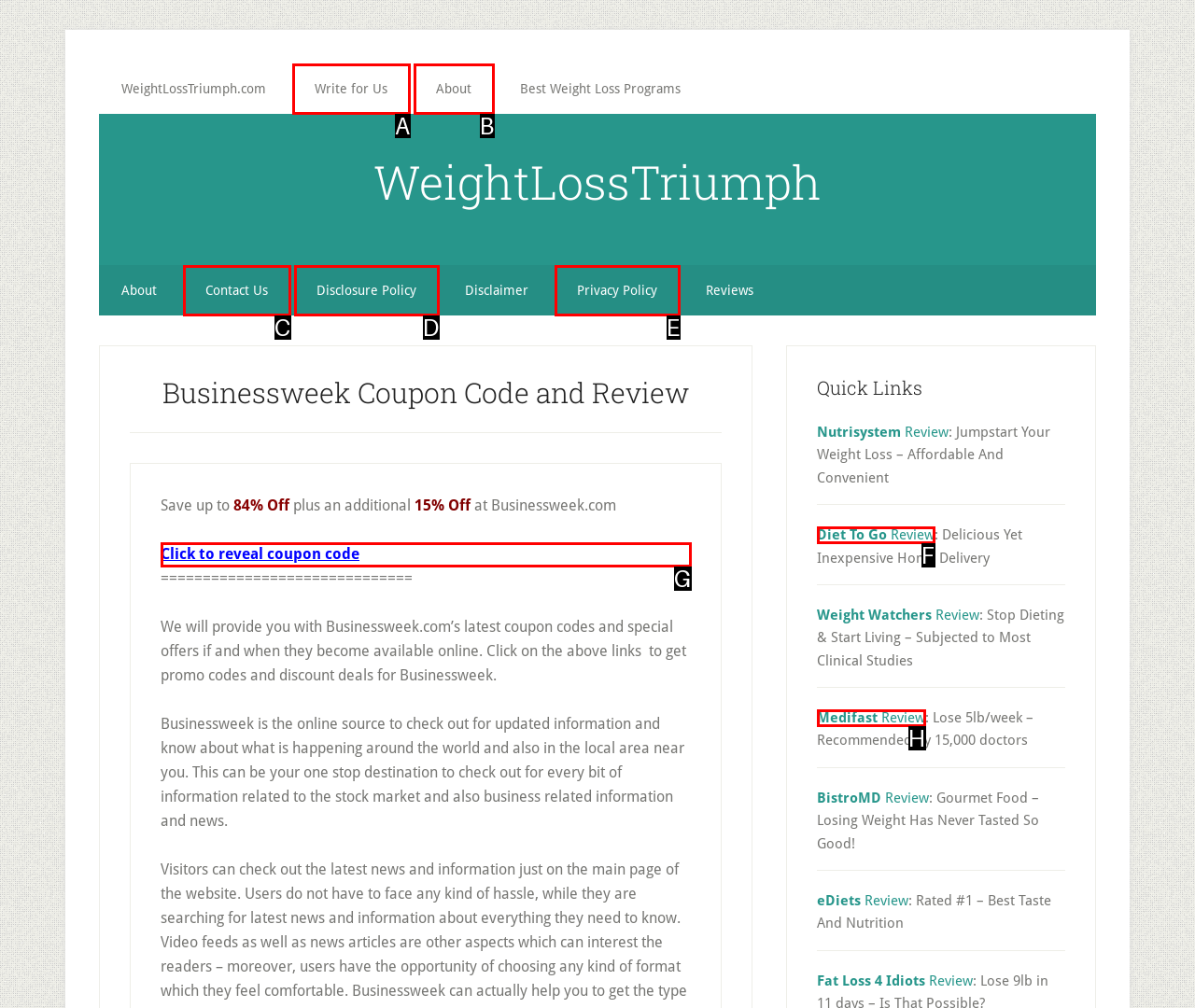Given the description: Disclosure Policy, identify the HTML element that fits best. Respond with the letter of the correct option from the choices.

D